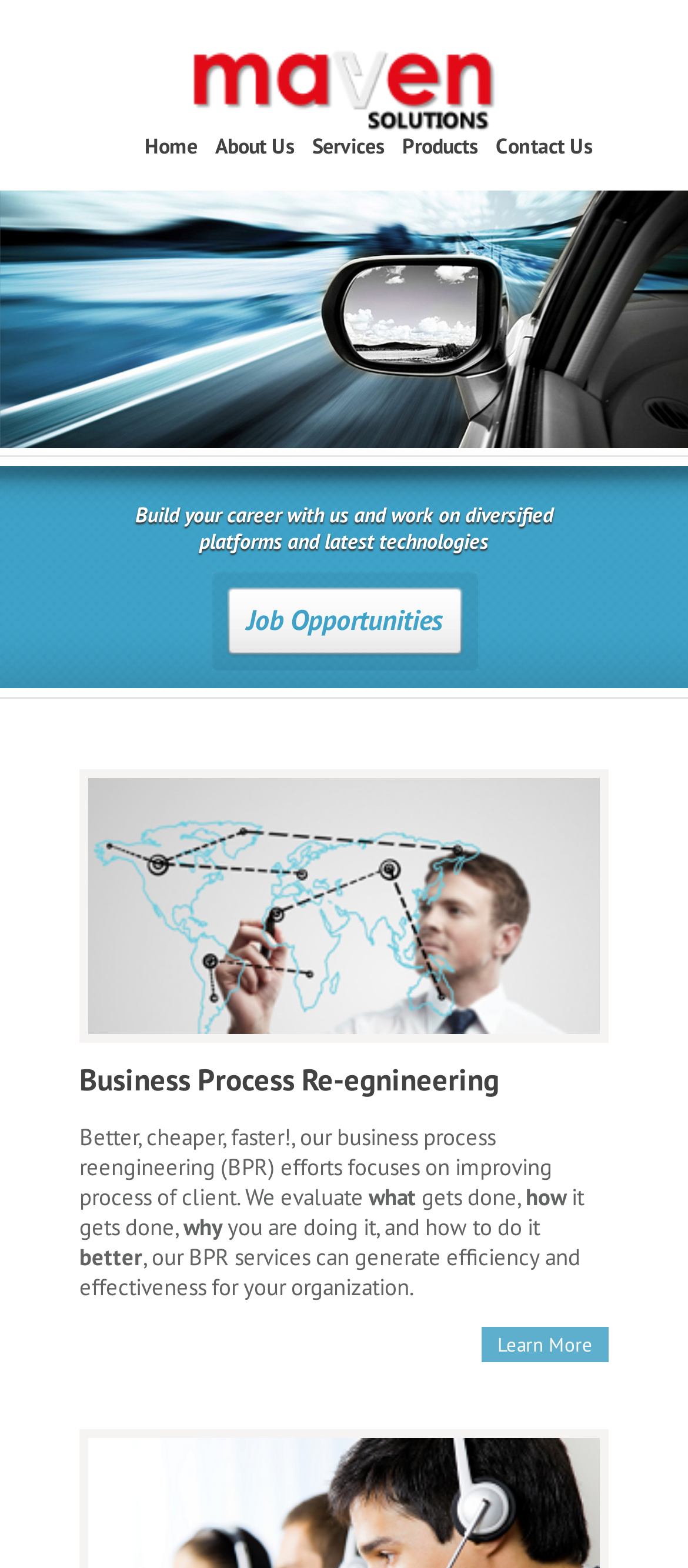Utilize the details in the image to give a detailed response to the question: What is the tone of the BPR section?

The tone of the BPR section appears to be innovative and improvement-focused, as evident from the phrases 'Better, cheaper, faster!' and 'how to do it better'. This suggests that Maven Solutions is emphasizing the importance of improving business processes.